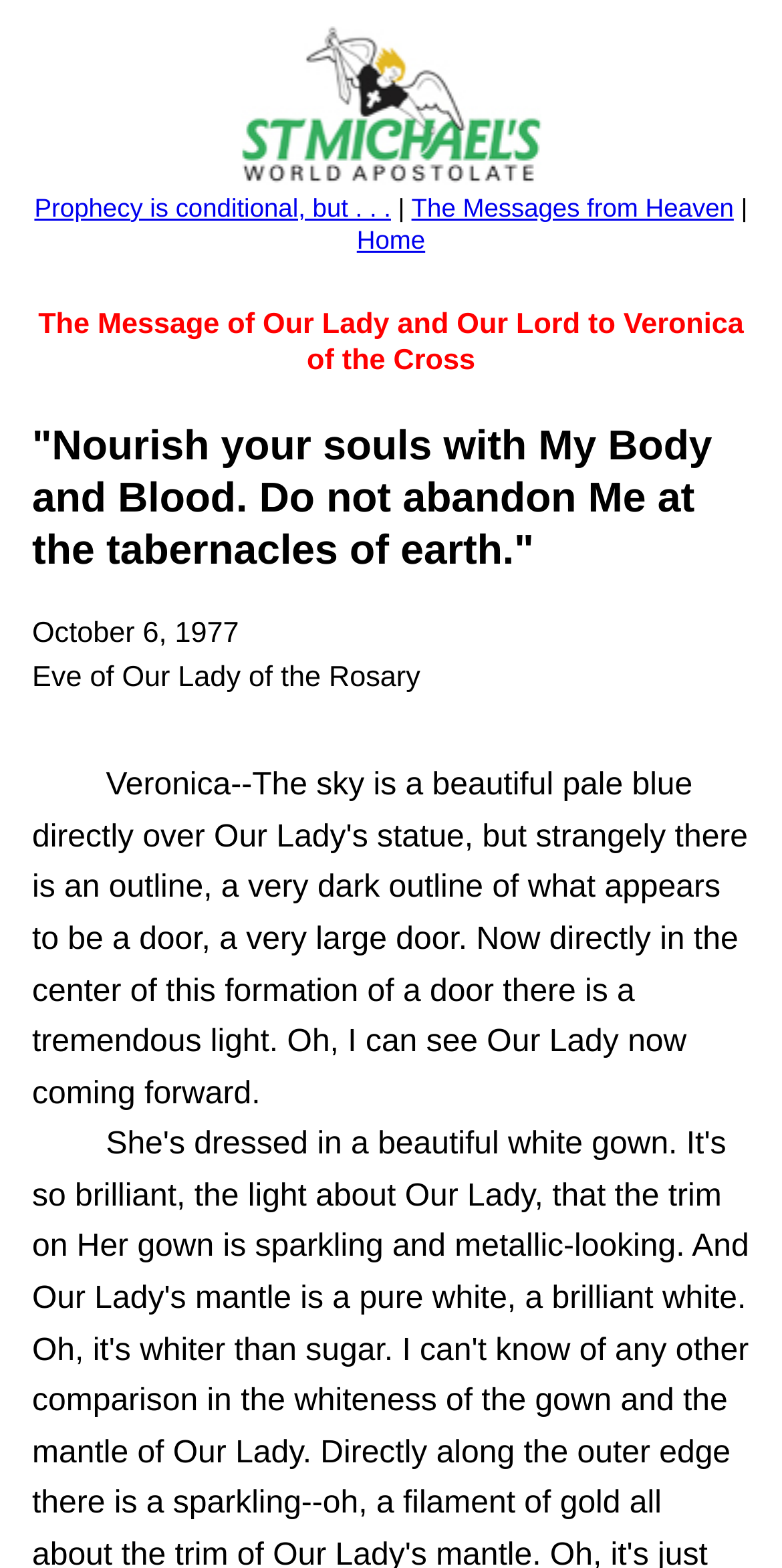Answer the following query with a single word or phrase:
How many links are on the top navigation bar?

3